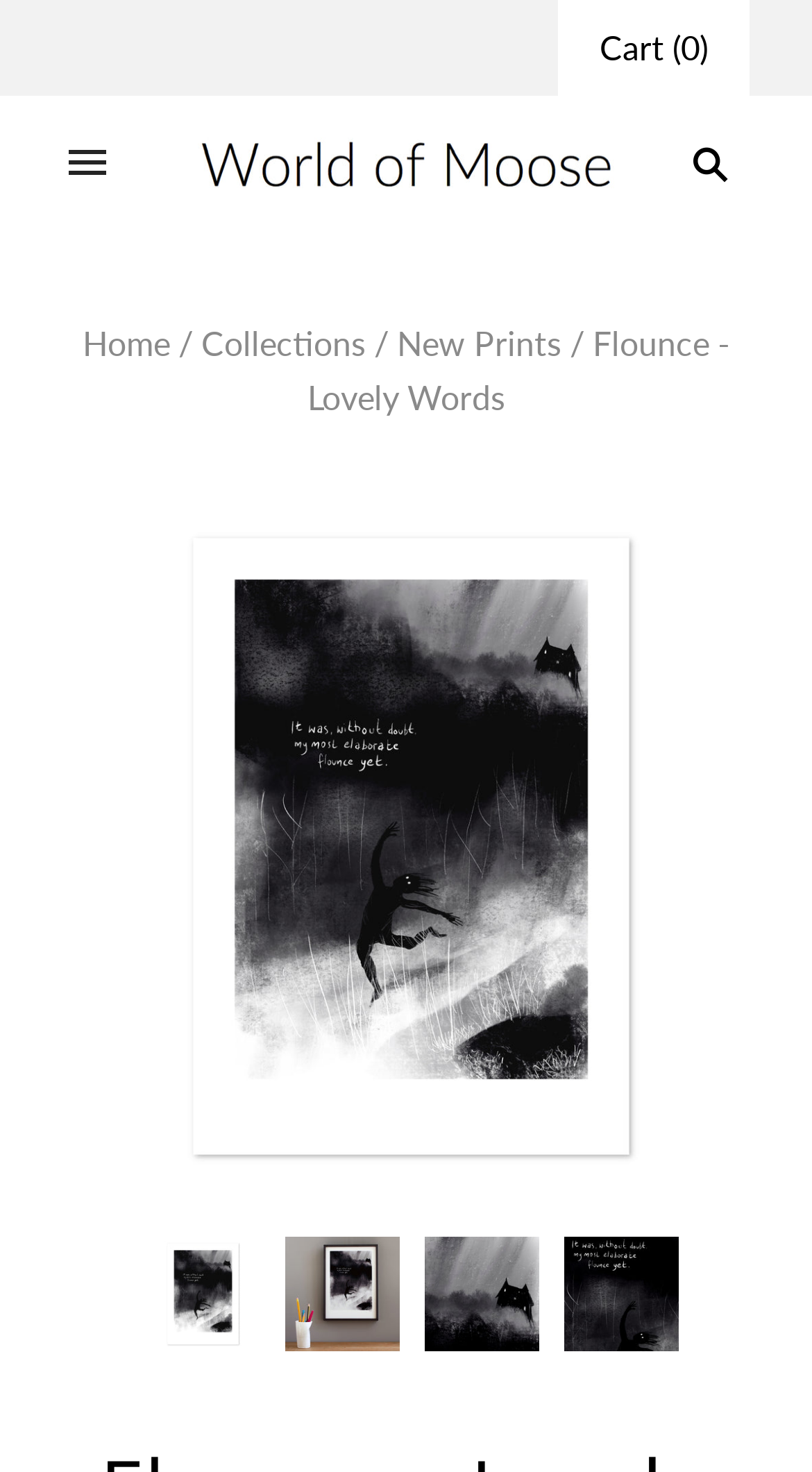What is the navigation menu item after 'Home'?
Can you give a detailed and elaborate answer to the question?

I looked at the link elements on the webpage and determined that the navigation menu items are 'Home', '/', 'Collections', and 'New Prints', so the item after 'Home' is 'Collections'.